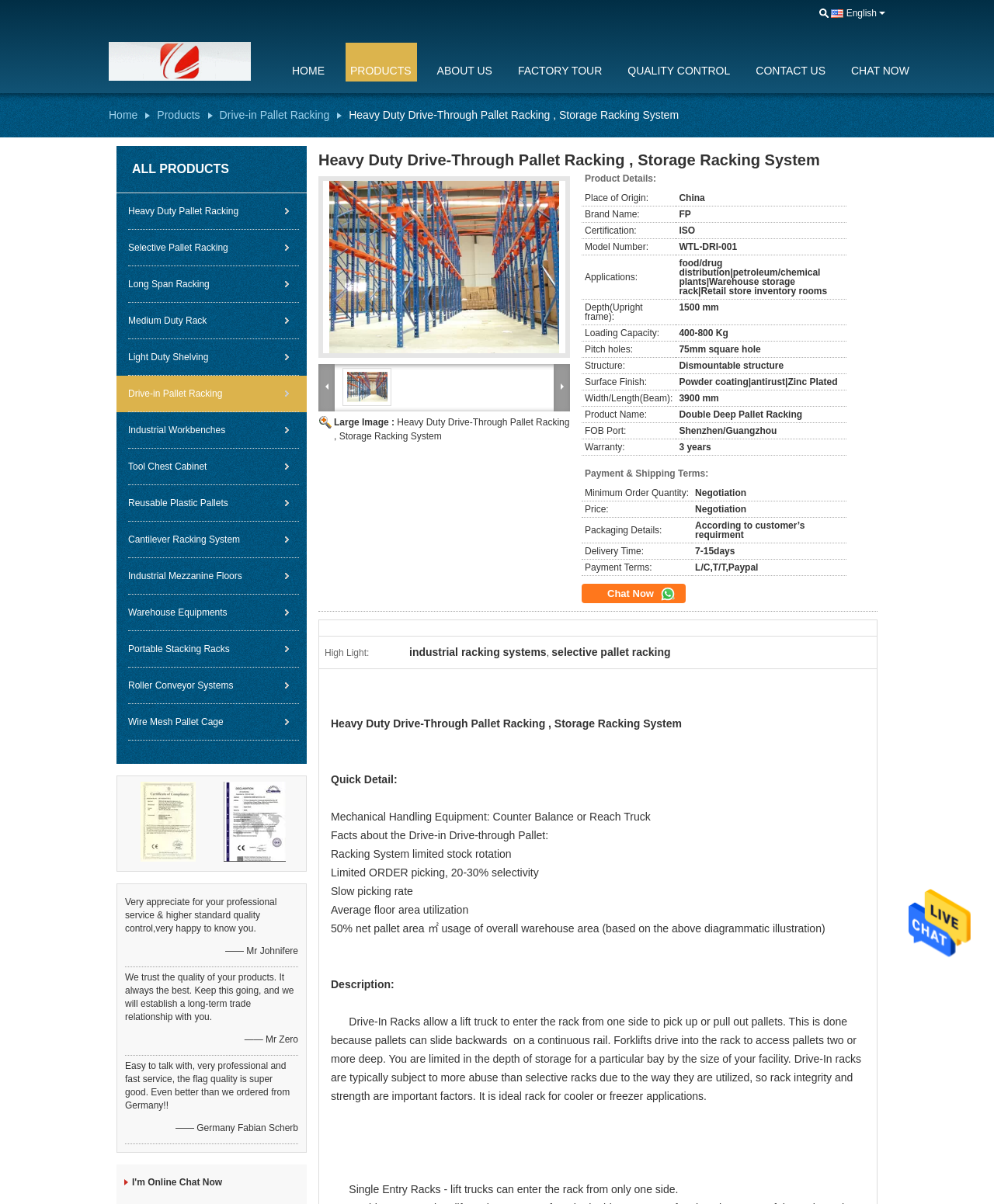Provide the bounding box coordinates of the UI element that matches the description: "Products".

[0.146, 0.09, 0.209, 0.101]